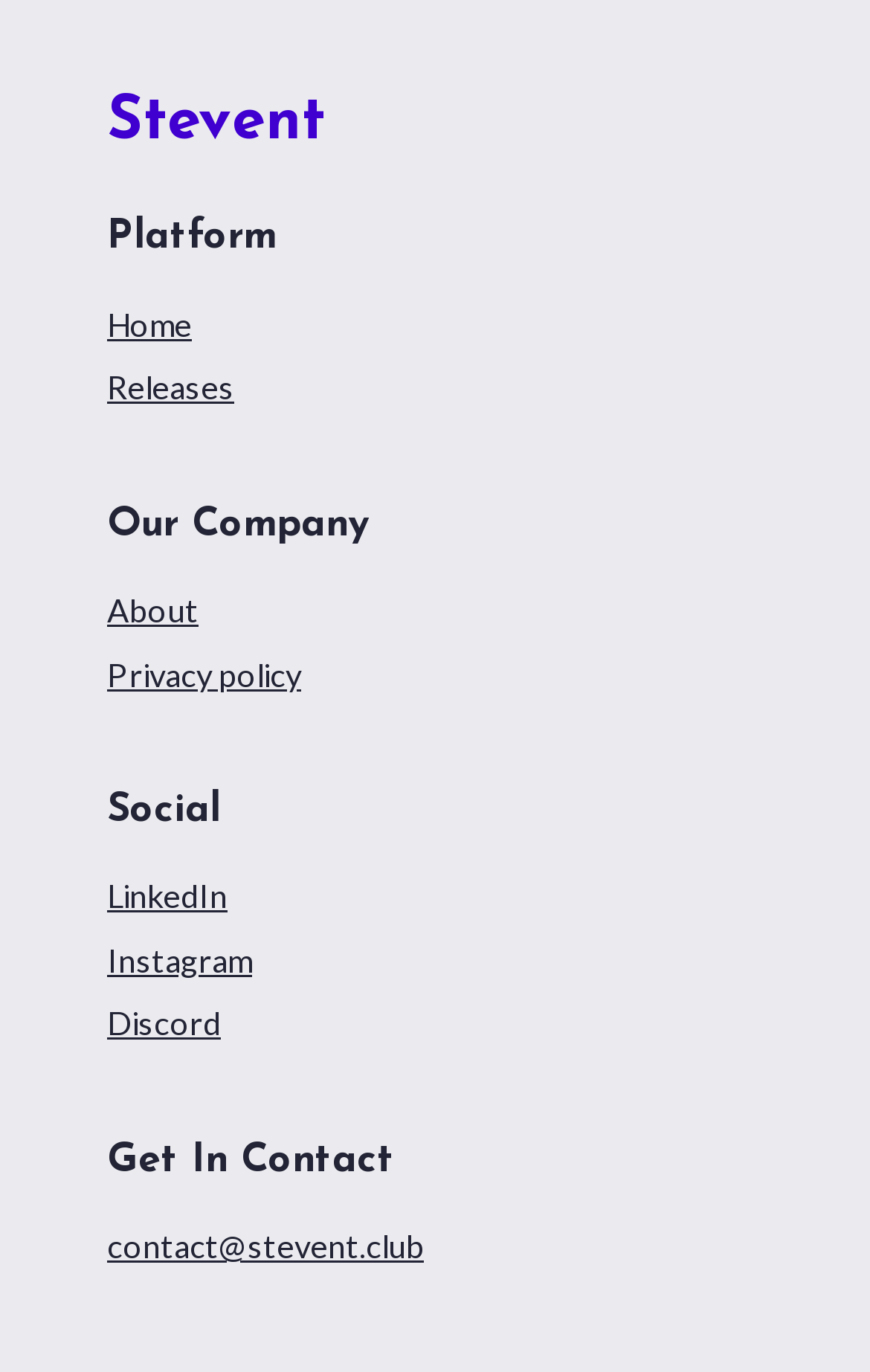What is the email address for contact? Examine the screenshot and reply using just one word or a brief phrase.

contact@stevent.club